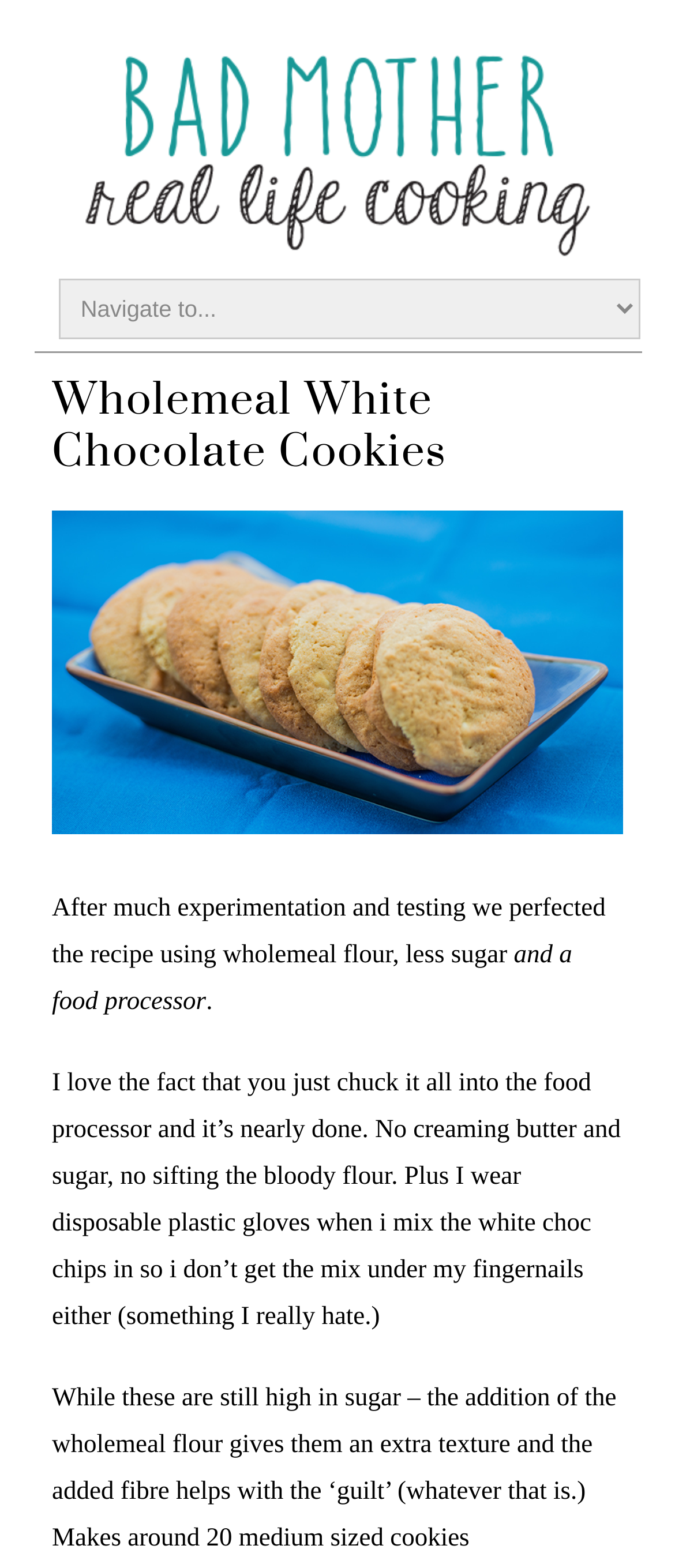Give an in-depth explanation of the webpage layout and content.

This webpage is about a recipe for Wholemeal White Chocolate Cookies, specifically designed for real-life mothers. At the top of the page, there is a header section with a link to "Bad Mother Cooking" accompanied by an image with the same name. Below this, there is a combobox with a dropdown menu.

The main content of the page is focused on the recipe, with a heading that reads "Wholemeal White Chocolate Cookies". This heading is accompanied by an image of the cookies and a link to the recipe title. The recipe description is divided into several paragraphs of text, which explain the benefits of using wholemeal flour, less sugar, and a food processor to make the cookies. The text also shares some personal anecdotes and tips from the author, such as wearing disposable plastic gloves to avoid getting the mix under their fingernails.

The text is positioned in the middle of the page, with the image of the cookies above it and the combobox above the header section. There are a total of 6 paragraphs of text, with the last one indicating that the recipe makes around 20 medium-sized cookies. Overall, the page has a simple and clean layout, with a focus on sharing a practical and easy-to-follow recipe for mothers.